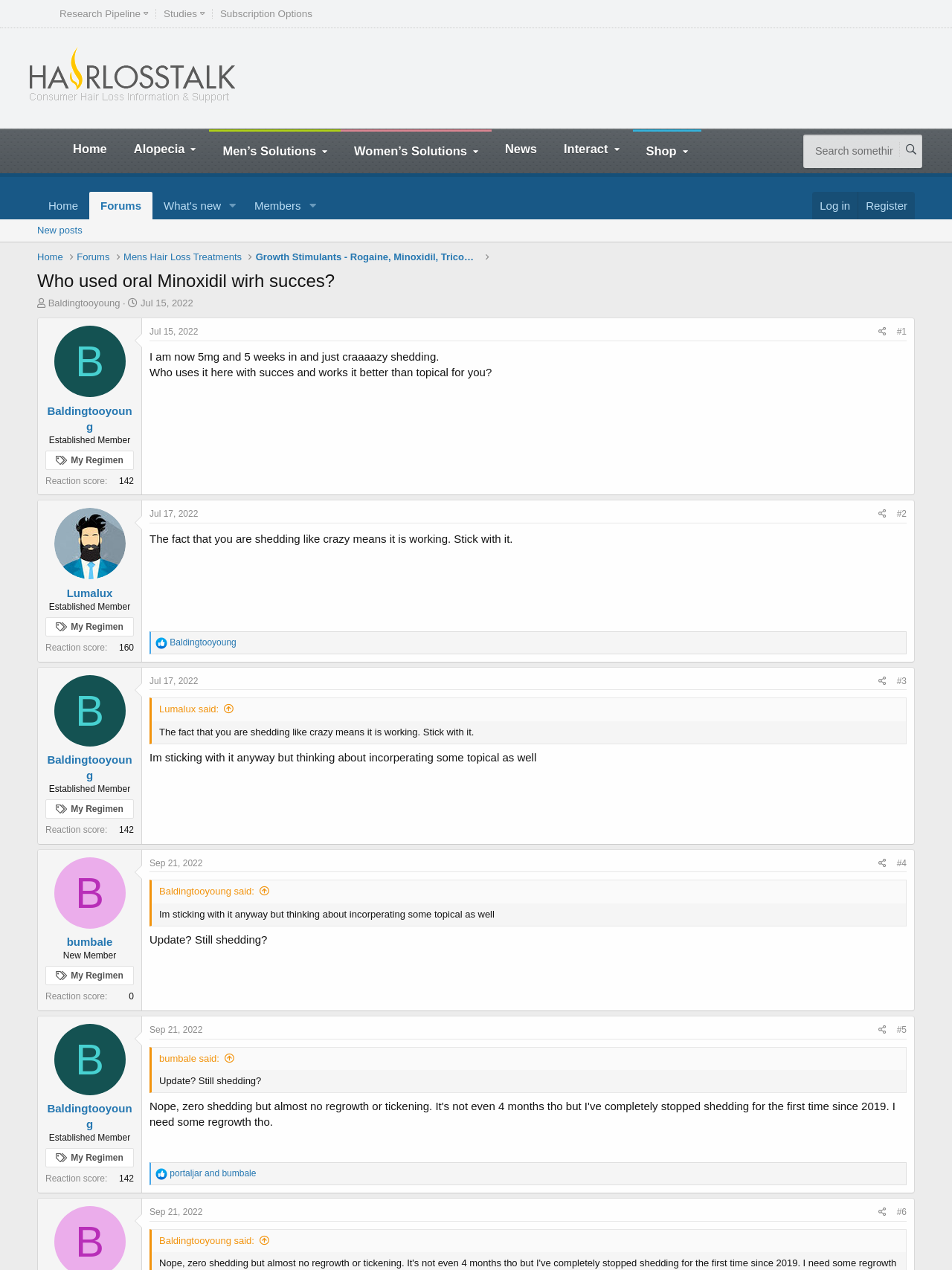Given the webpage screenshot and the description, determine the bounding box coordinates (top-left x, top-left y, bottom-right x, bottom-right y) that define the location of the UI element matching this description: parent_node: What's new aria-label="Toggle expanded"

[0.234, 0.151, 0.255, 0.173]